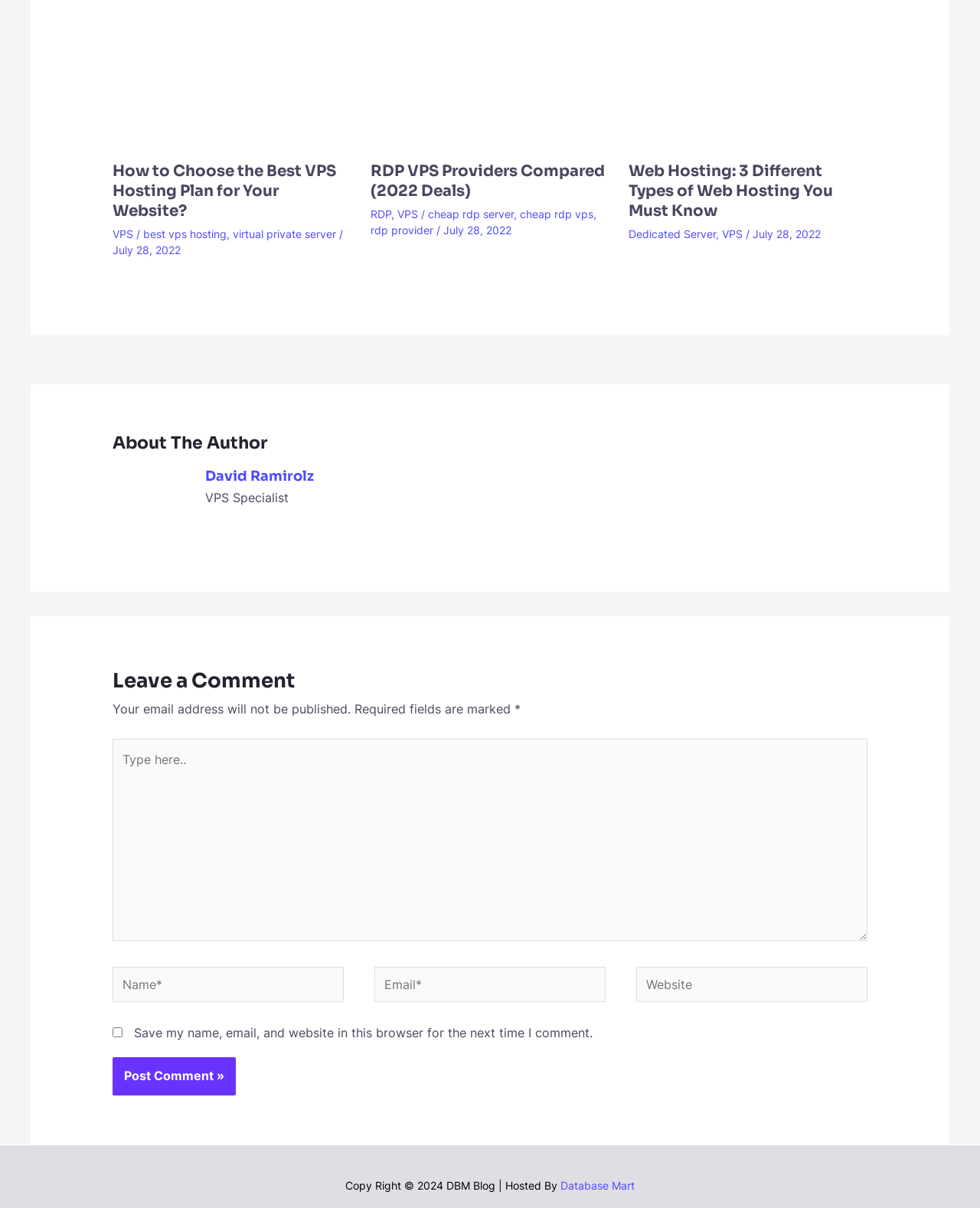Pinpoint the bounding box coordinates of the clickable element to carry out the following instruction: "Click on the 'Best VPS Hosting' link."

[0.115, 0.018, 0.359, 0.03]